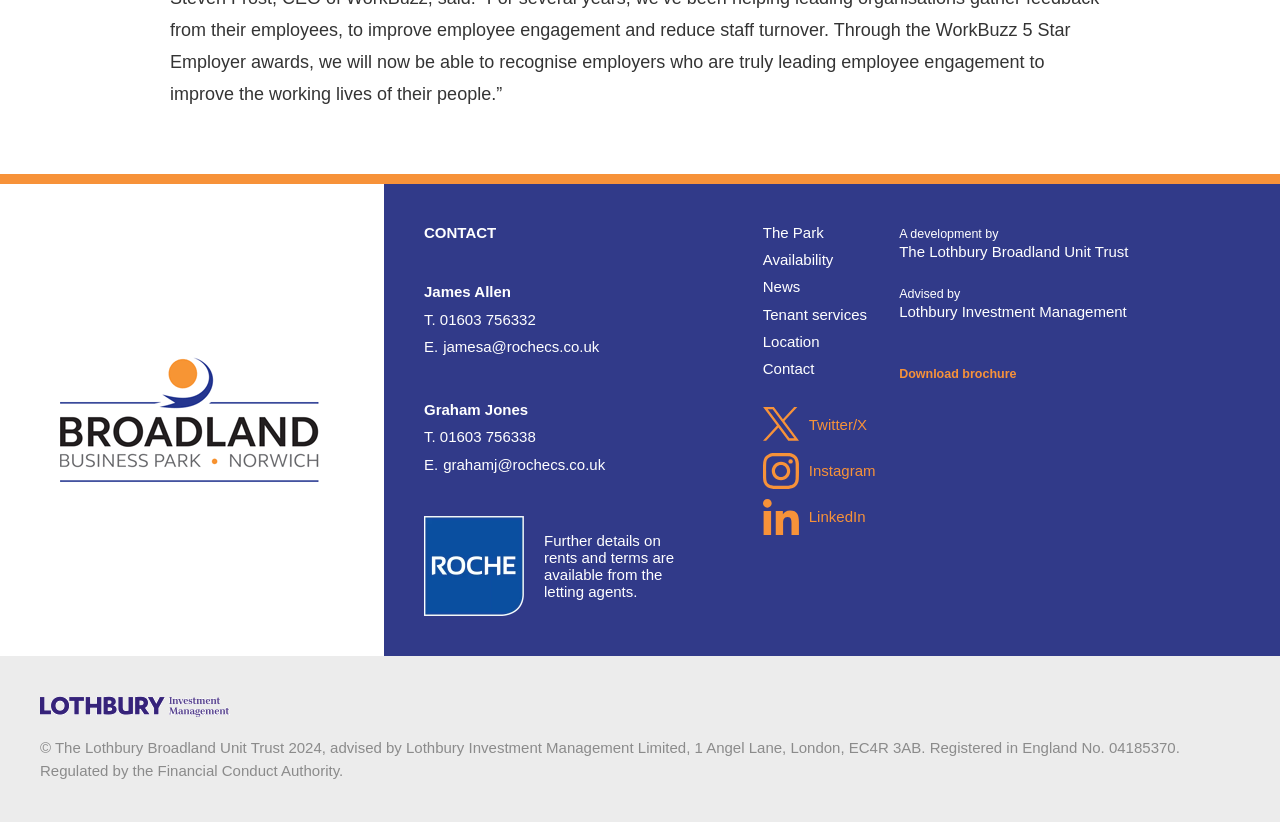What is the location of Lothbury Investment Management?
Ensure your answer is thorough and detailed.

I found the answer by looking at the text on the webpage, specifically the address '1 Angel Lane, London, EC4R 3AB' which is associated with Lothbury Investment Management, indicating that this is their location.